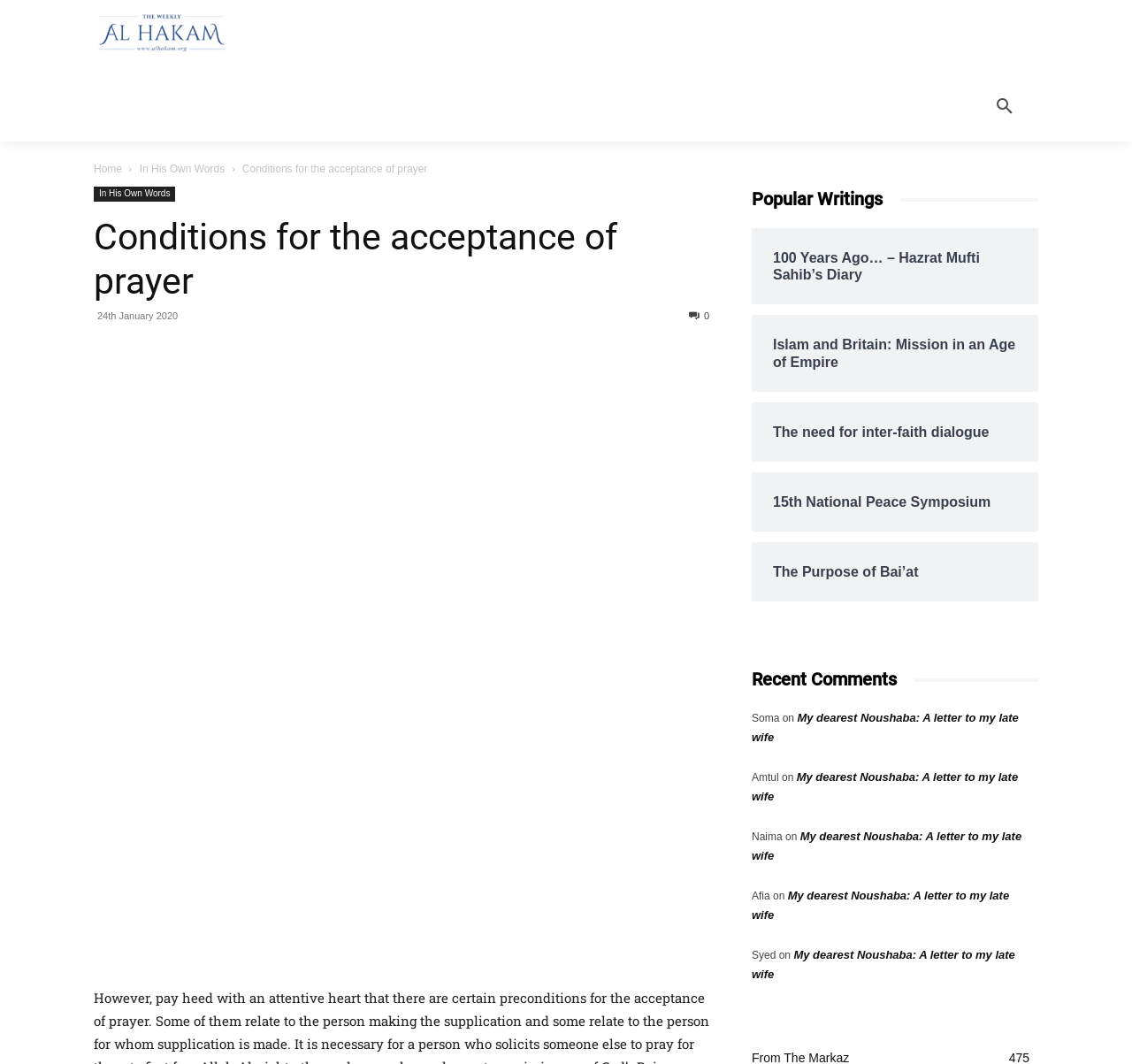Identify the bounding box coordinates for the element that needs to be clicked to fulfill this instruction: "Visit the 'Friday Sermon' page". Provide the coordinates in the format of four float numbers between 0 and 1: [left, top, right, bottom].

[0.234, 0.0, 0.338, 0.067]